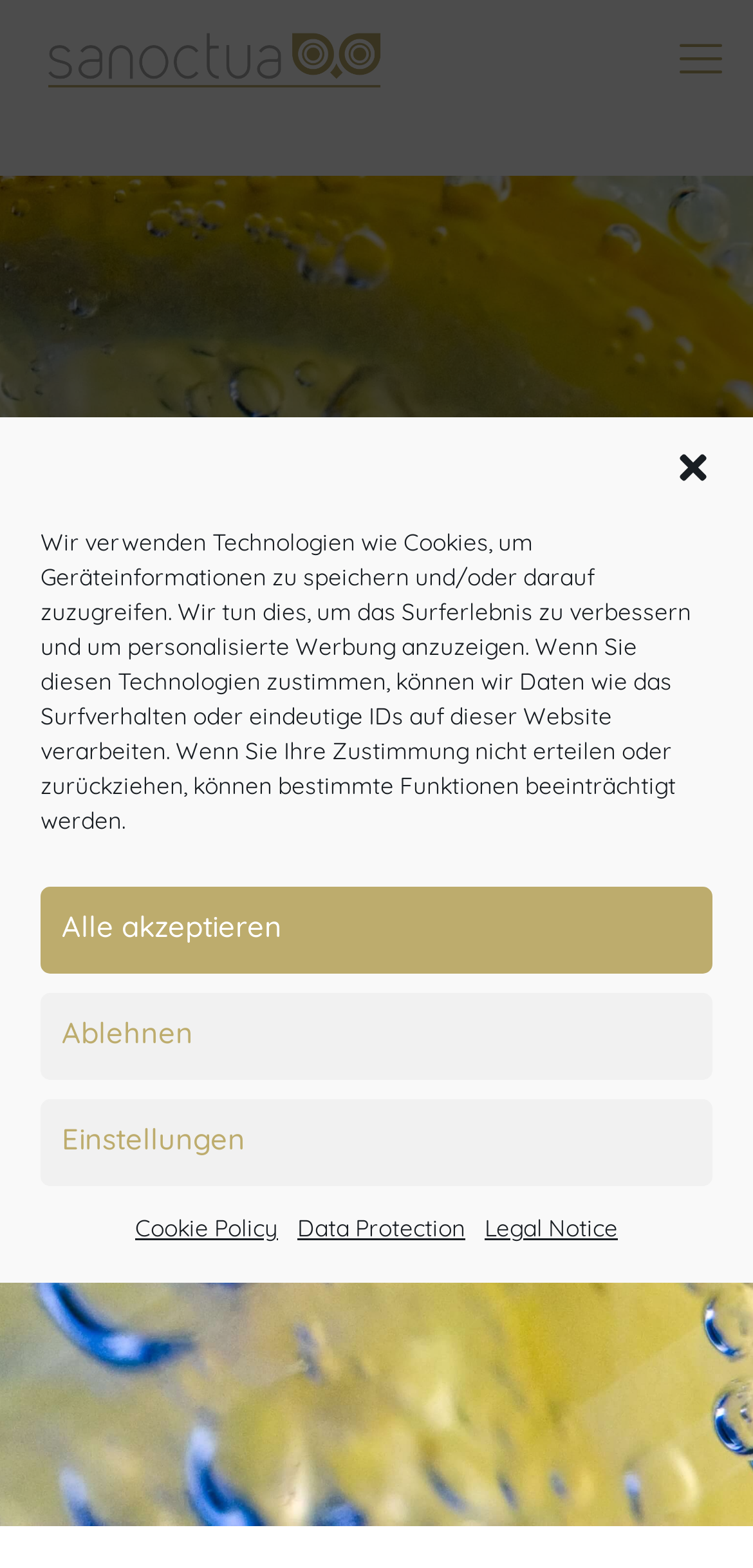Identify the bounding box for the described UI element: "title="sanoctua"".

[0.038, 0.006, 0.539, 0.068]